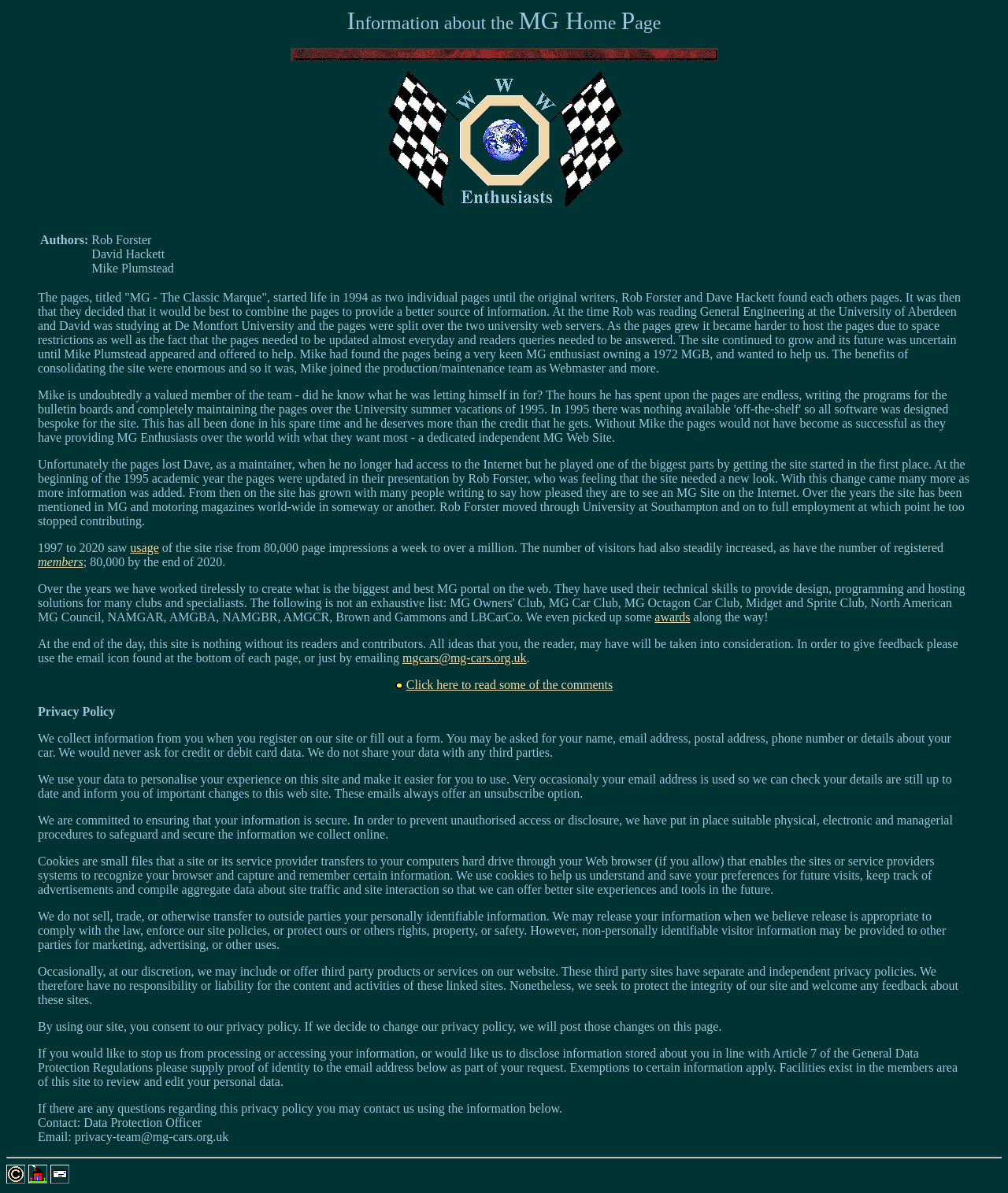Could you please study the image and provide a detailed answer to the question:
What is the contact email for the Data Protection Officer?

The text mentions 'If there are any questions regarding this privacy policy you may contact us using the information below...' and then provides the email address 'Email: privacy-team@mg-cars.org.uk' which is the contact email for the Data Protection Officer.